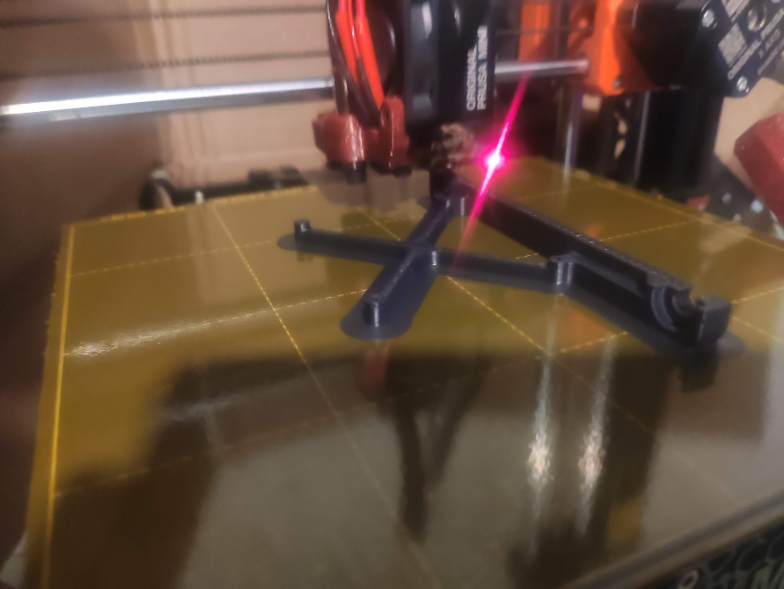Given the content of the image, can you provide a detailed answer to the question?
What is the purpose of the red laser pointer?

The red laser pointer shining down from the 3D printer's extruder and hotend is likely used for precision alignment or to aid in the setup process, ensuring accurate printing of the object.